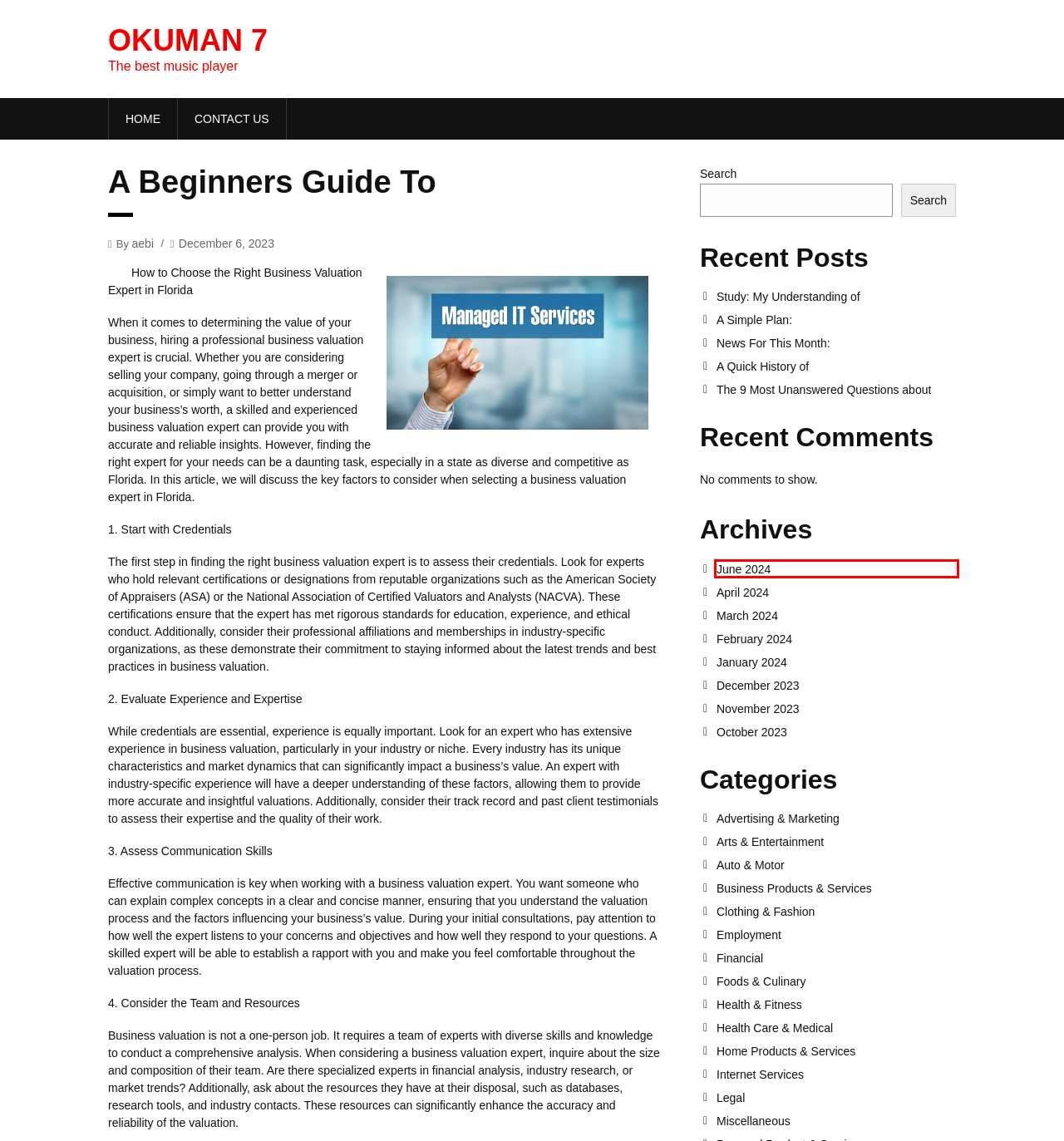You are provided with a screenshot of a webpage highlighting a UI element with a red bounding box. Choose the most suitable webpage description that matches the new page after clicking the element in the bounding box. Here are the candidates:
A. Clothing & Fashion – Okuman 7
B. A Quick History of – Okuman 7
C. Auto & Motor – Okuman 7
D. Financial – Okuman 7
E. Arts & Entertainment – Okuman 7
F. January 2024 – Okuman 7
G. June 2024 – Okuman 7
H. Health Care & Medical – Okuman 7

G